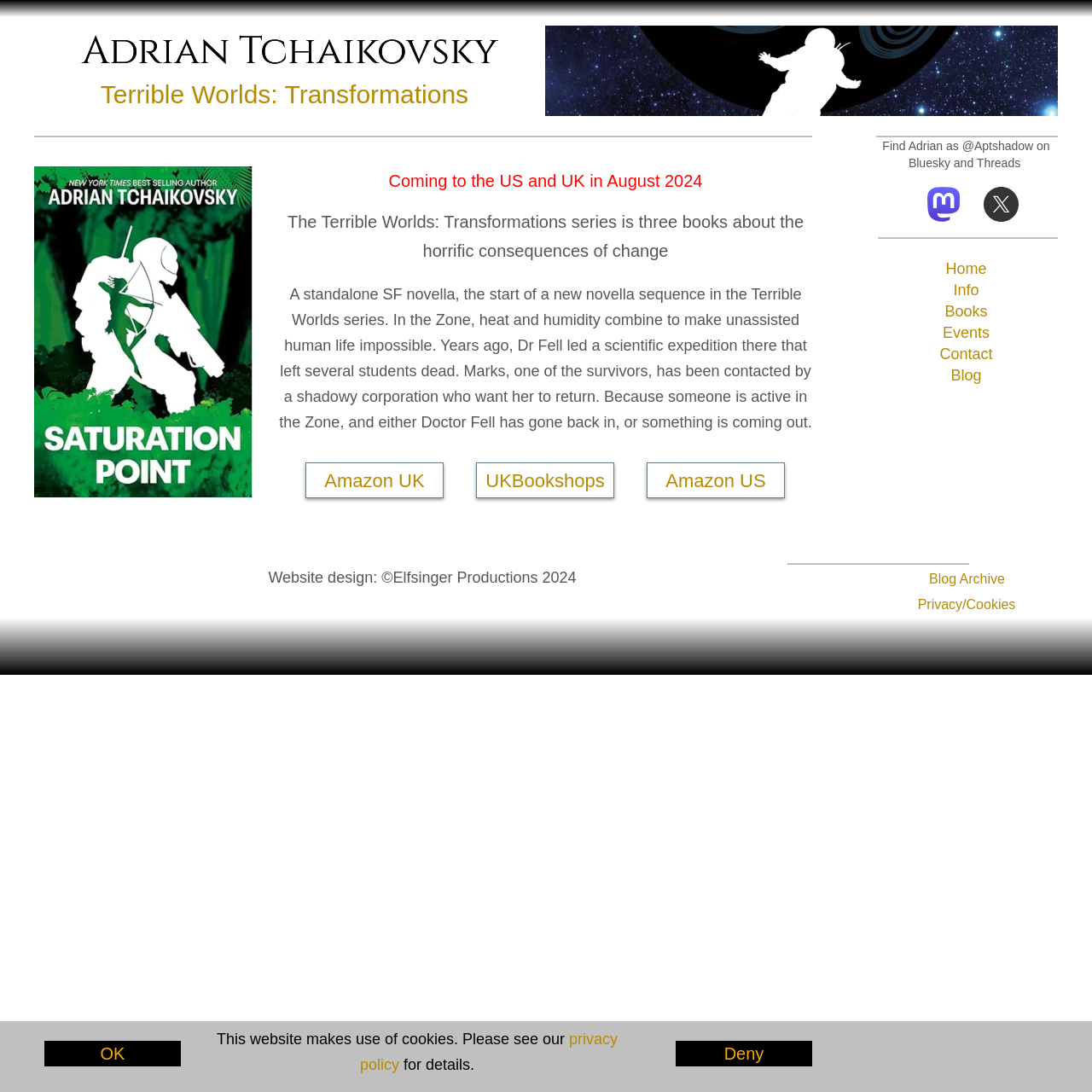Find the bounding box coordinates of the element to click in order to complete the given instruction: "Check book availability on UKBookshops."

[0.437, 0.424, 0.562, 0.466]